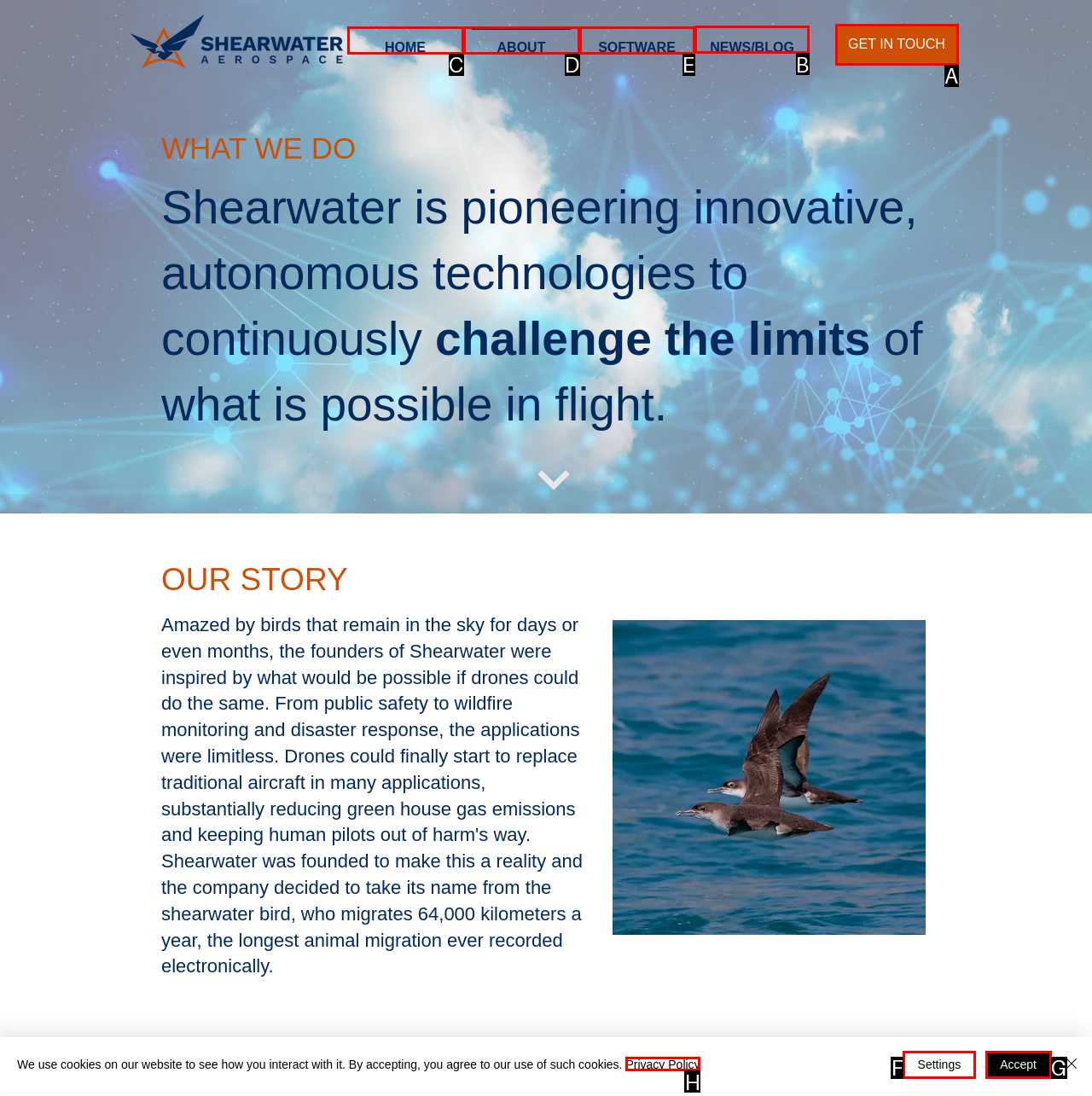Select the appropriate HTML element that needs to be clicked to finish the task: Read the NEWS/BLOG
Reply with the letter of the chosen option.

B